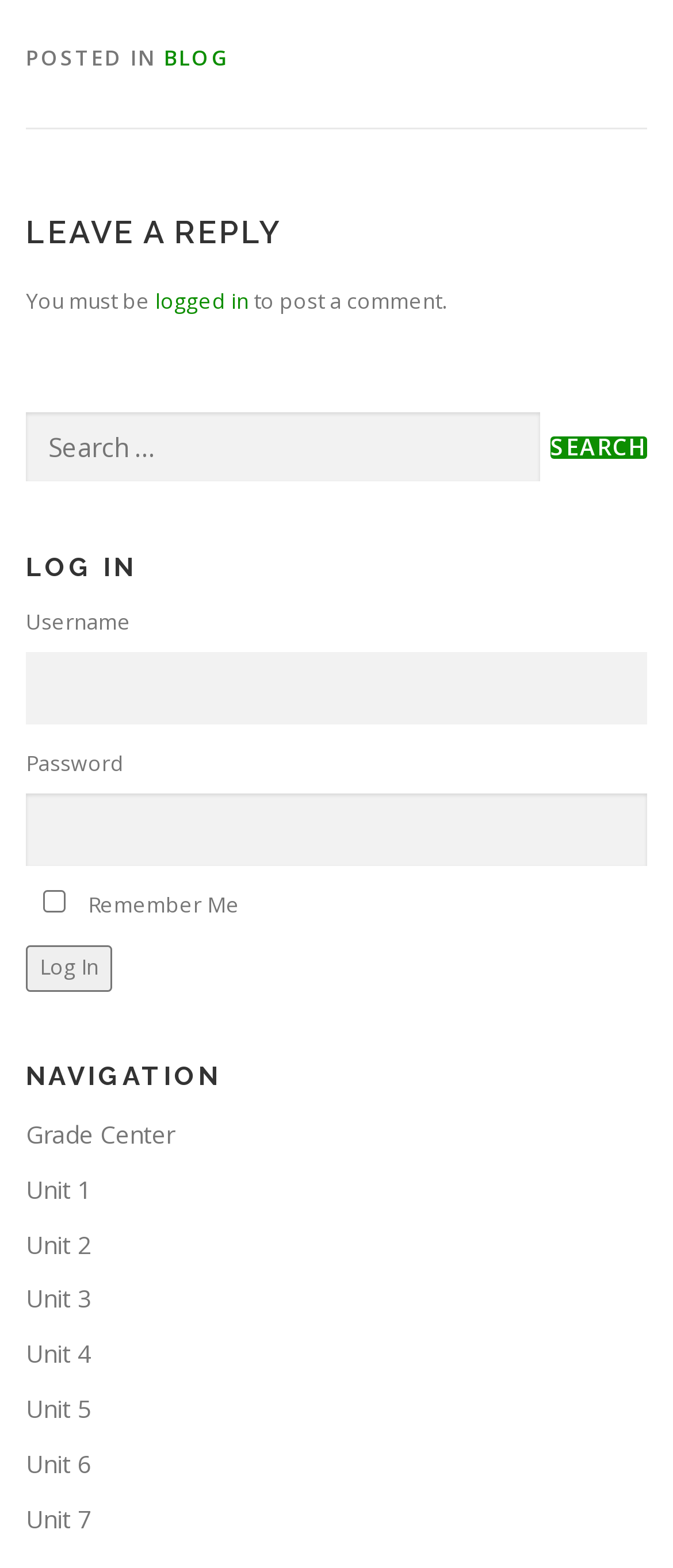Identify the bounding box coordinates for the element you need to click to achieve the following task: "Click on the blog". Provide the bounding box coordinates as four float numbers between 0 and 1, in the form [left, top, right, bottom].

[0.244, 0.028, 0.341, 0.046]